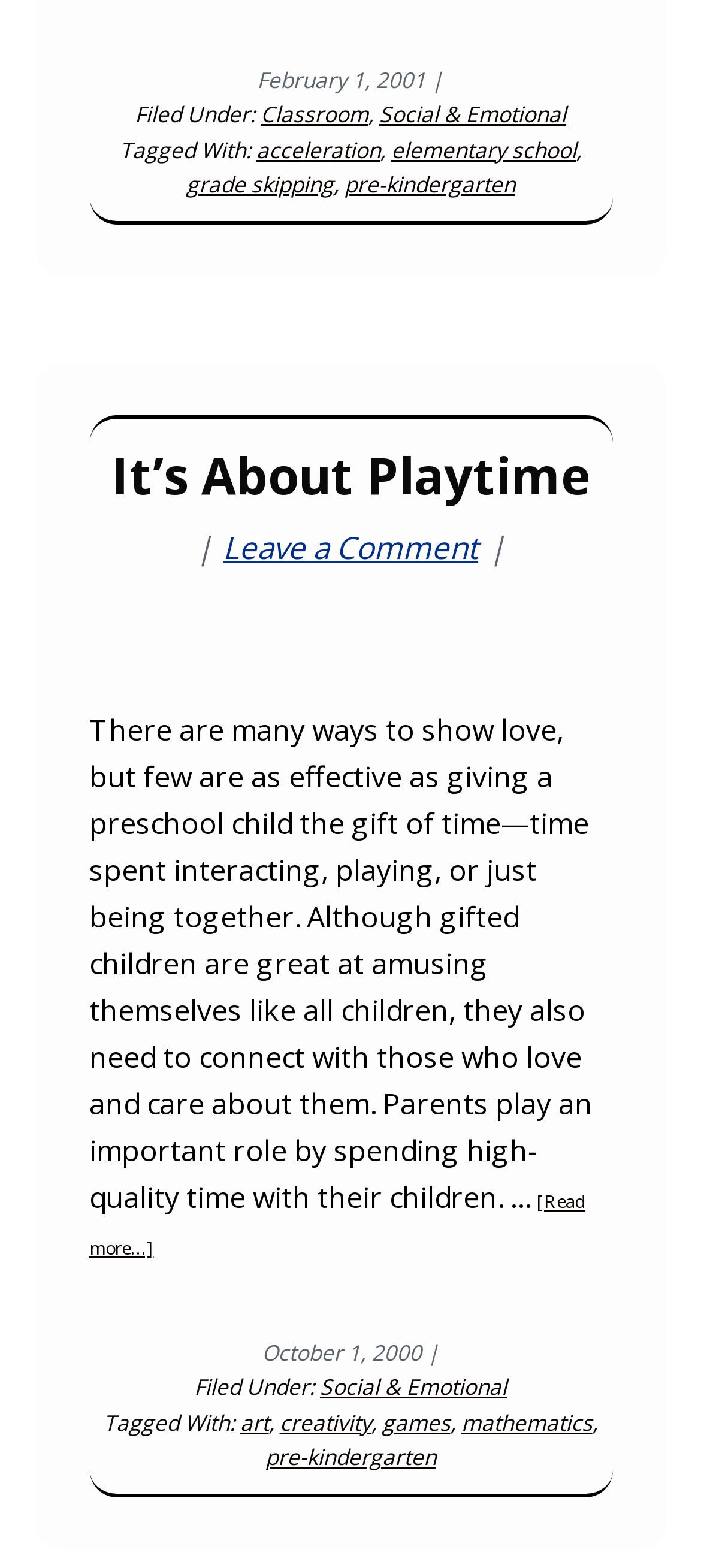Please identify the bounding box coordinates of the clickable area that will allow you to execute the instruction: "Click on the 'Leave a Comment' link".

[0.318, 0.336, 0.682, 0.362]